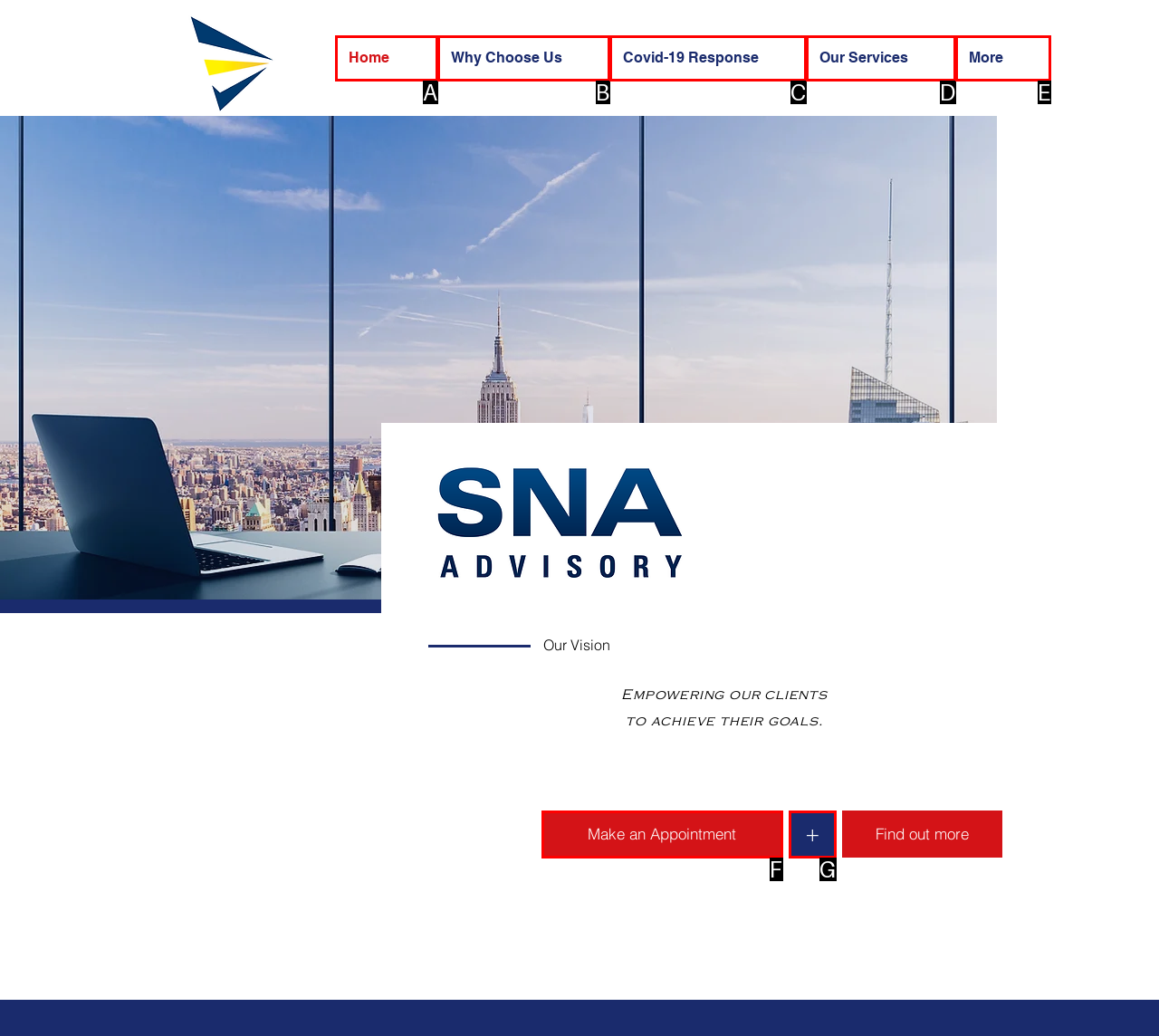Identify the bounding box that corresponds to: +
Respond with the letter of the correct option from the provided choices.

G